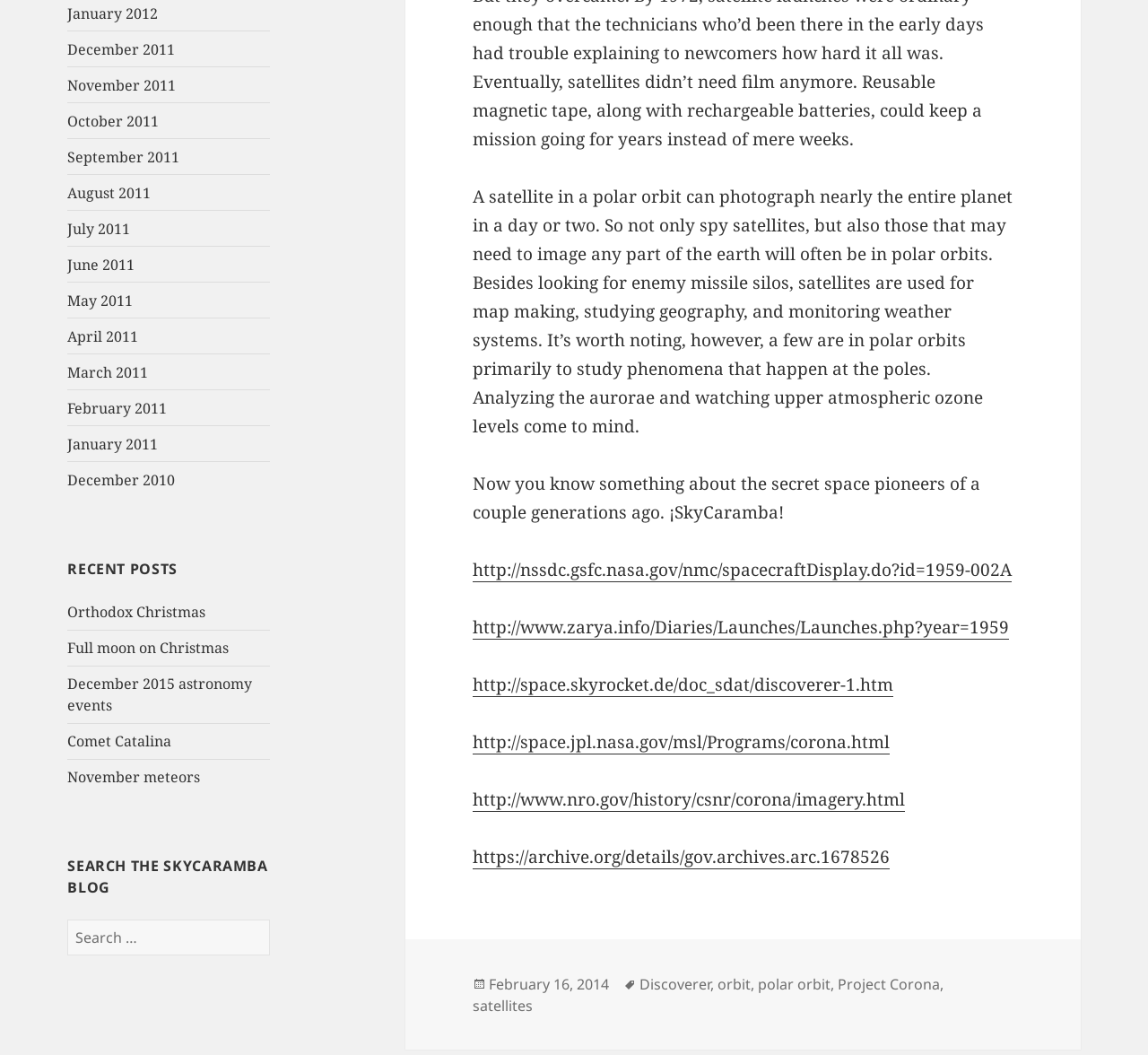Kindly respond to the following question with a single word or a brief phrase: 
What is the name of the blog?

SkyCaramba